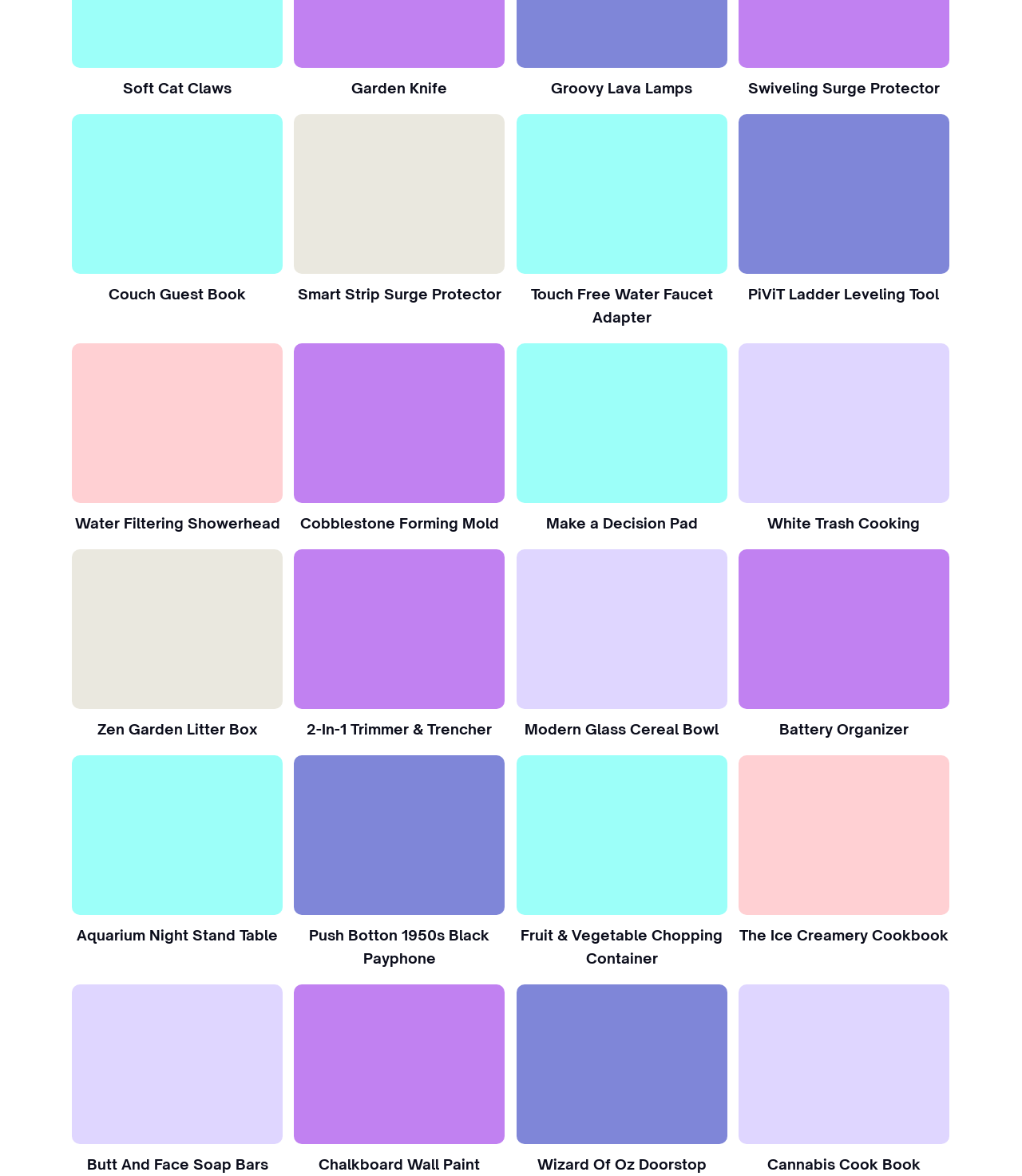Bounding box coordinates are specified in the format (top-left x, top-left y, bottom-right x, bottom-right y). All values are floating point numbers bounded between 0 and 1. Please provide the bounding box coordinate of the region this sentence describes: Butt And Face Soap Bars

[0.085, 0.981, 0.262, 0.998]